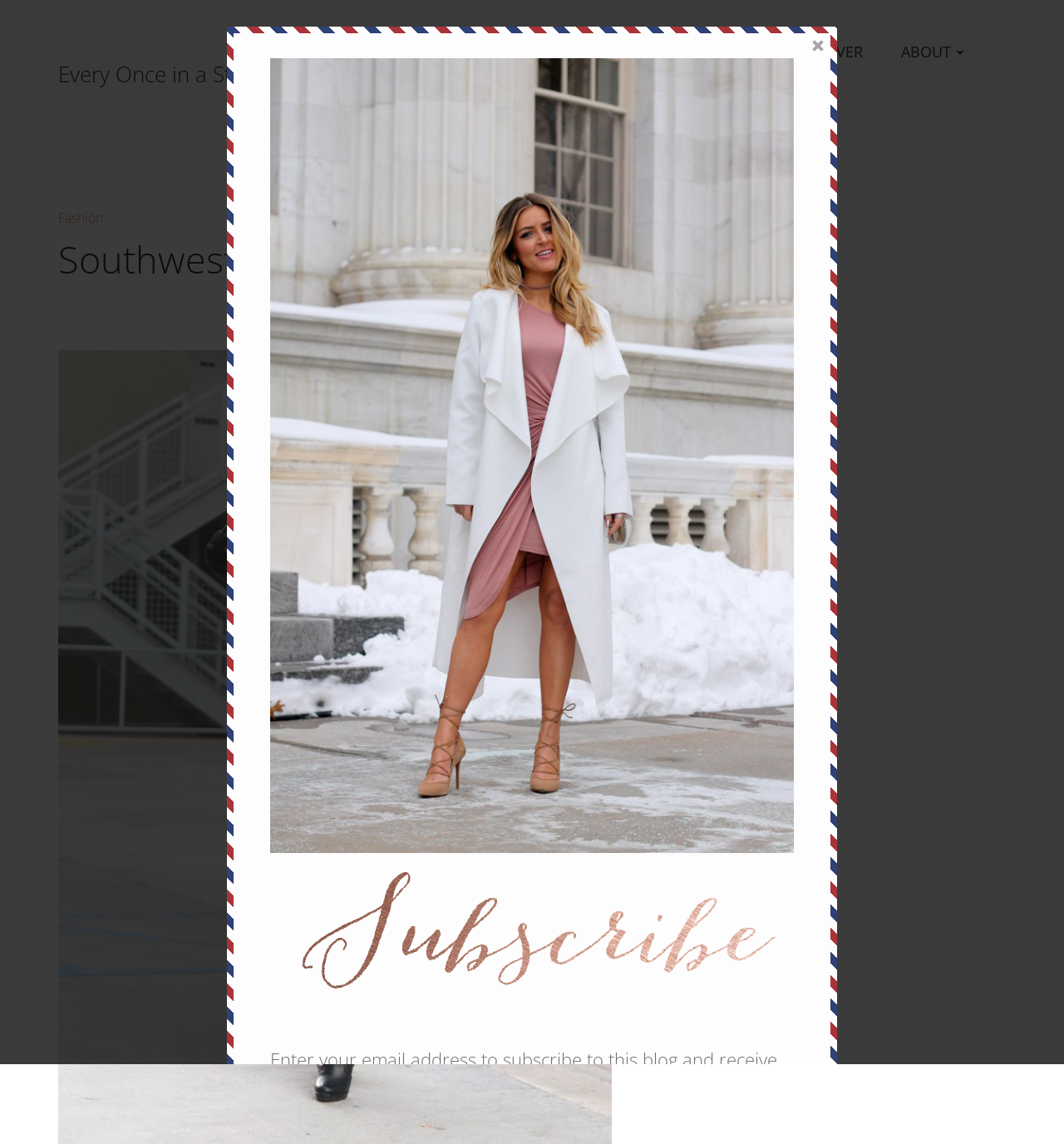Please specify the bounding box coordinates for the clickable region that will help you carry out the instruction: "Shop the current outfit".

[0.595, 0.065, 0.669, 0.104]